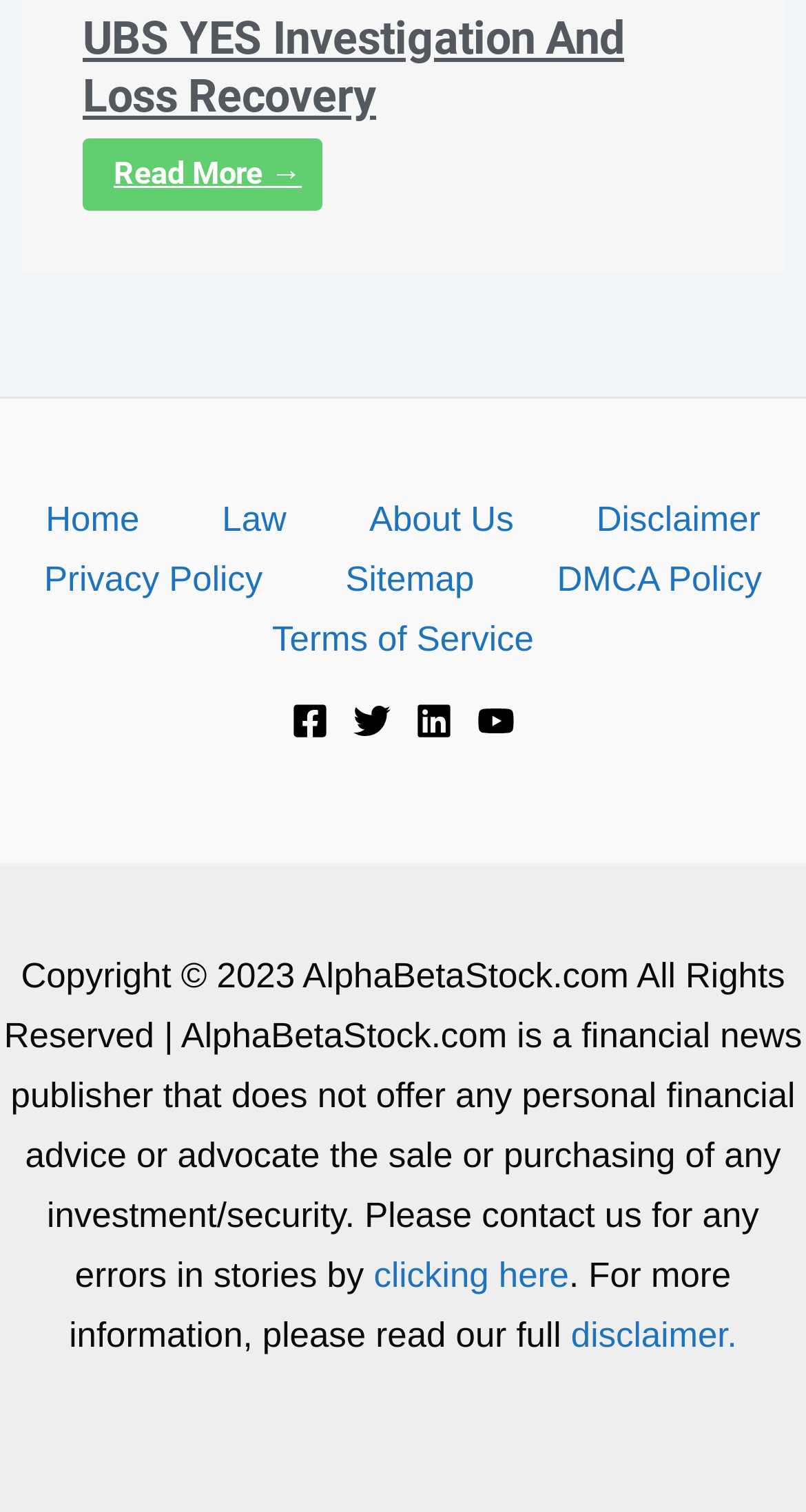Please find the bounding box coordinates of the element's region to be clicked to carry out this instruction: "Click on the 'Home' link".

[0.005, 0.325, 0.224, 0.364]